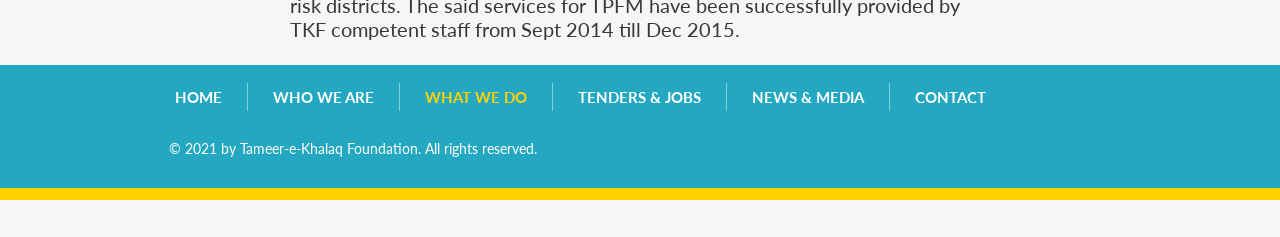Please identify the bounding box coordinates of the element I need to click to follow this instruction: "Learn about WHO WE ARE".

[0.194, 0.35, 0.312, 0.468]